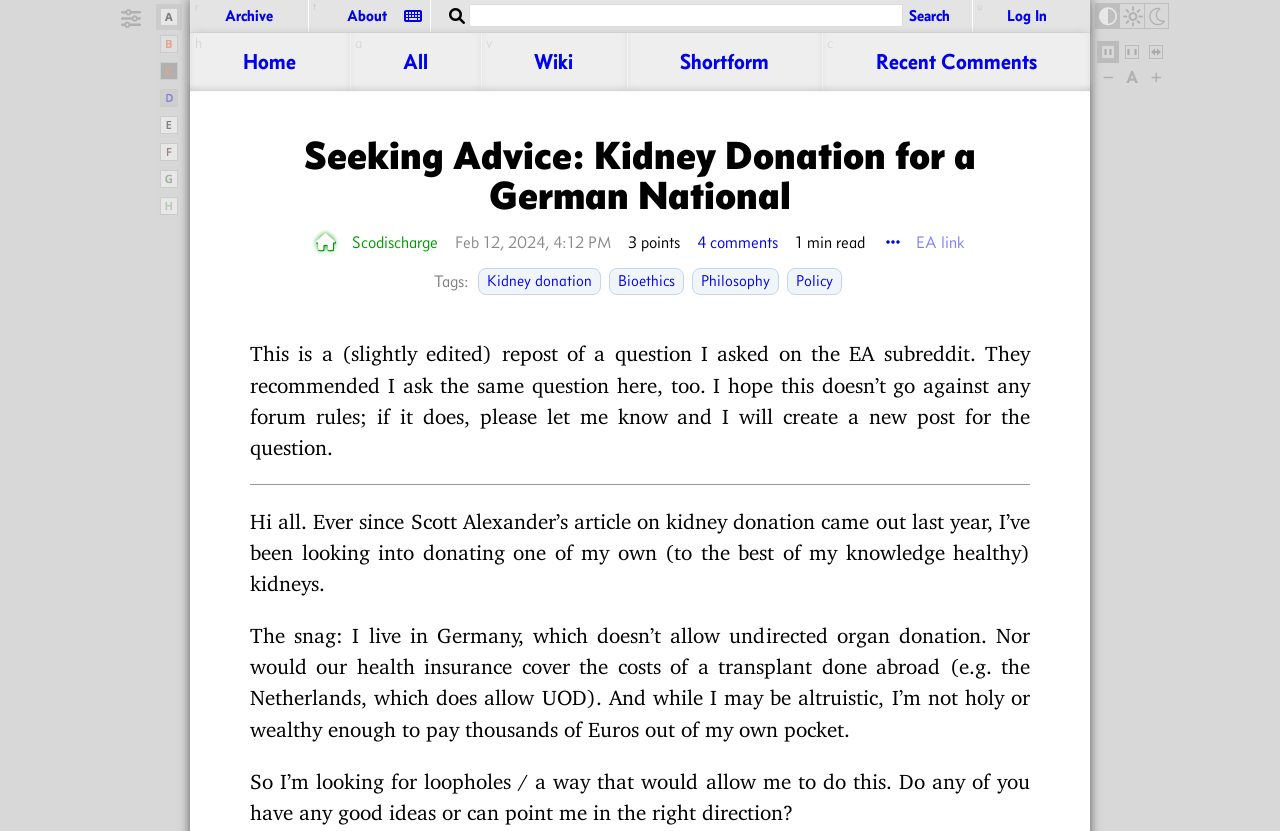Point out the bounding box coordinates of the section to click in order to follow this instruction: "Read the post about kidney donation".

[0.195, 0.411, 0.805, 0.553]